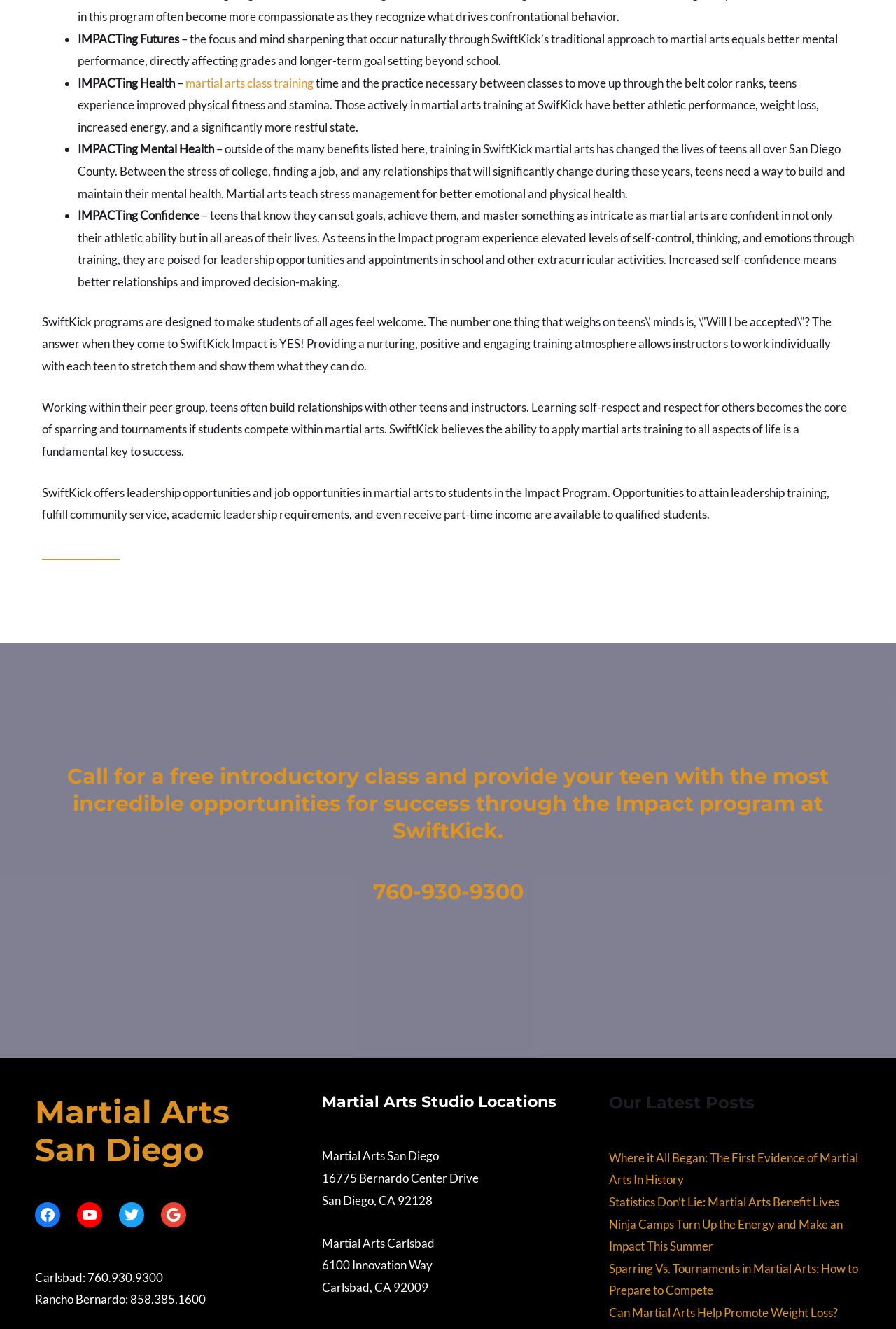What is the phone number for the Carlsbad location of SwiftKick?
Give a detailed explanation using the information visible in the image.

The webpage provides the phone number 760.930.9300 for the Carlsbad location of SwiftKick, which is listed under the Martial Arts Studio Locations section.